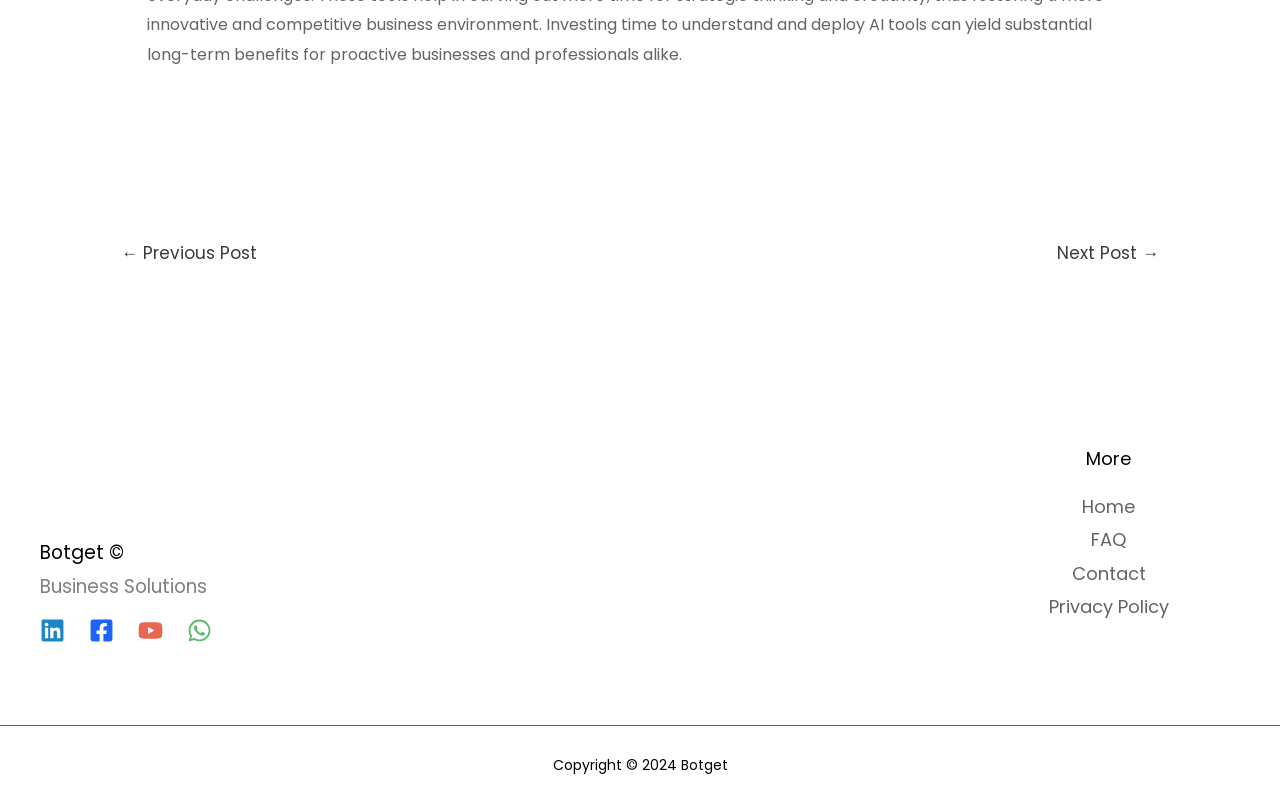Extract the bounding box coordinates for the UI element described by the text: "FAQ". The coordinates should be in the form of [left, top, right, bottom] with values between 0 and 1.

[0.853, 0.655, 0.88, 0.686]